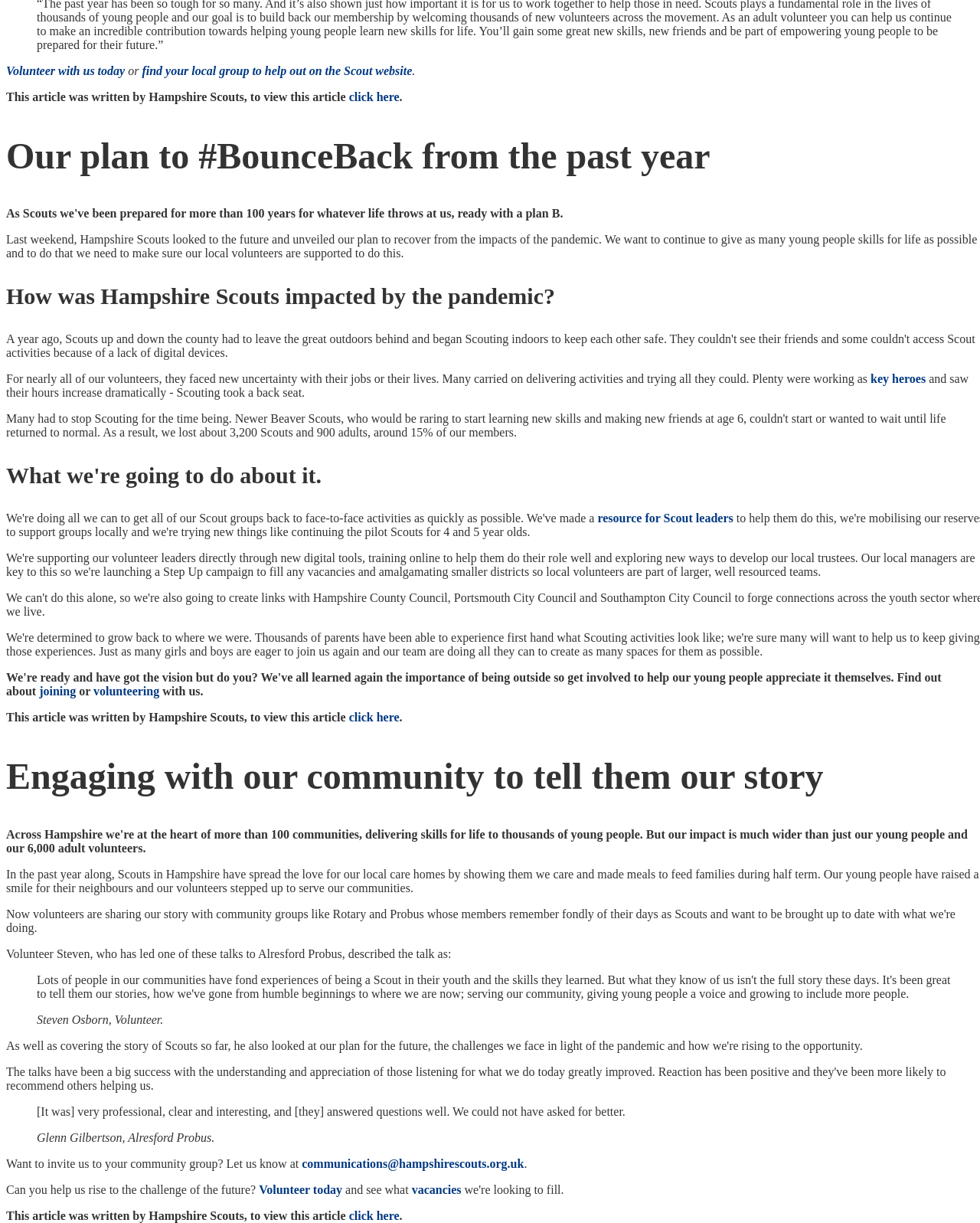What can you do with Hampshire Scouts?
Based on the visual information, provide a detailed and comprehensive answer.

Based on the webpage, it appears that Hampshire Scouts is an organization that allows individuals to volunteer or join their group. This is evident from the links 'Volunteer with us today' and 'find your local group to help out on the Scout website' at the top of the page.